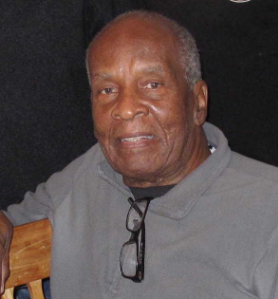Please provide a comprehensive answer to the question below using the information from the image: What is the age at which Dr. Grier passed away?

According to the caption, Dr. Grier passed away at the age of 89, marking the end of his impactful life dedicated to advocating for social justice and mental health awareness.